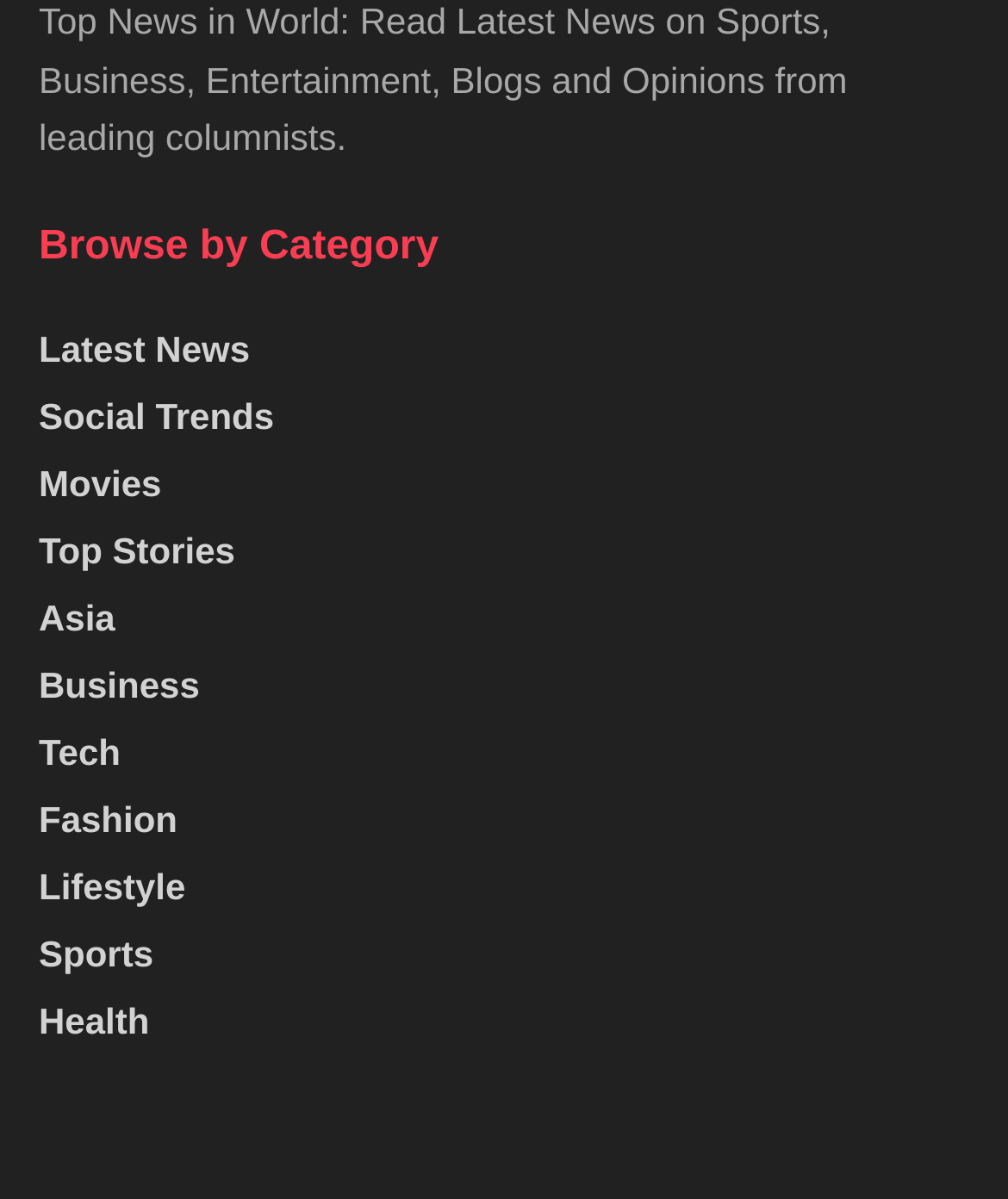Show the bounding box coordinates for the element that needs to be clicked to execute the following instruction: "Explore social trends". Provide the coordinates in the form of four float numbers between 0 and 1, i.e., [left, top, right, bottom].

[0.038, 0.33, 0.272, 0.364]